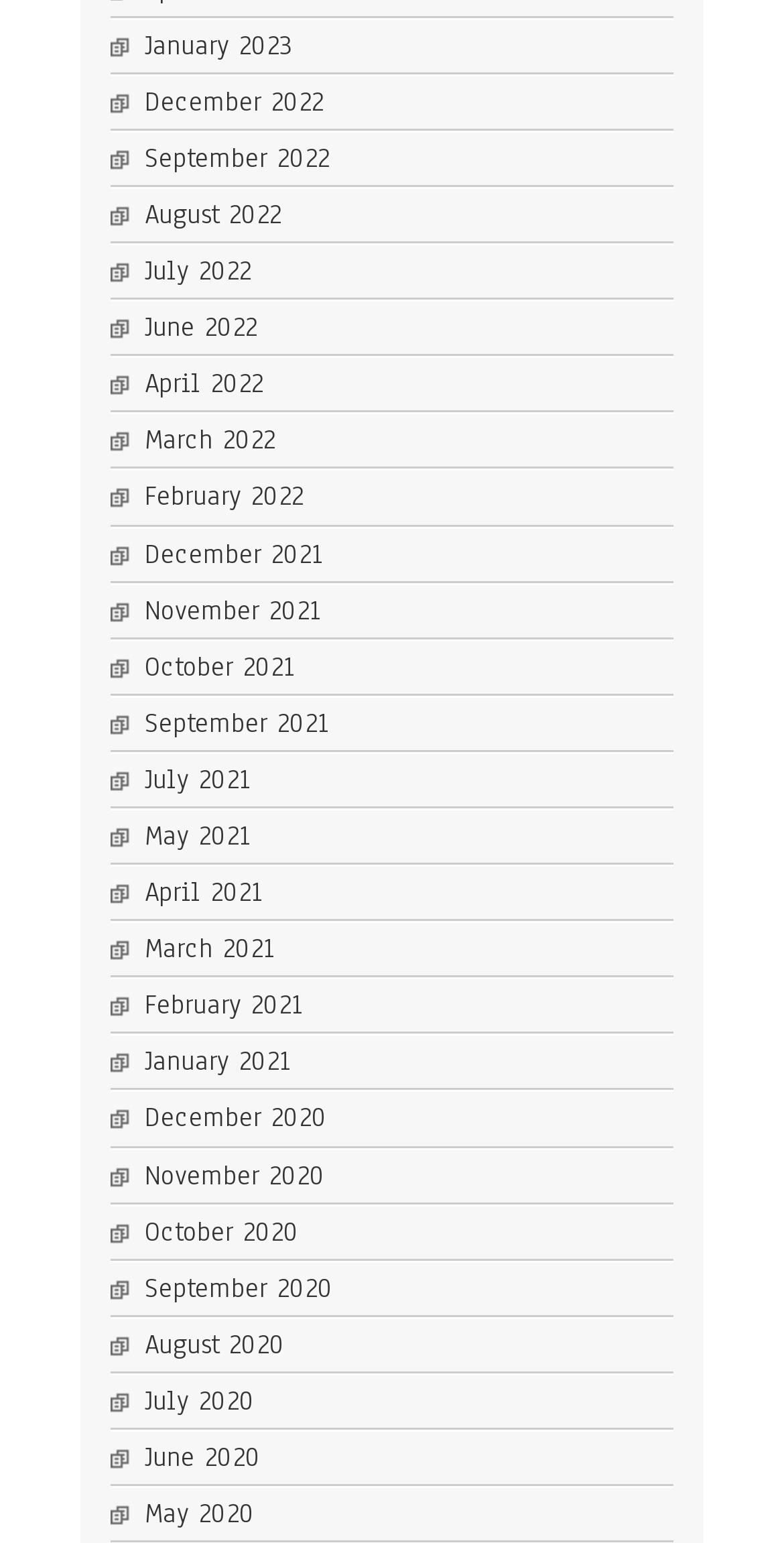How many years are represented in the list of links?
Using the information from the image, answer the question thoroughly.

I can identify the years represented in the list of links, which are 2020, 2021, and 2022. There are 3 years in total.